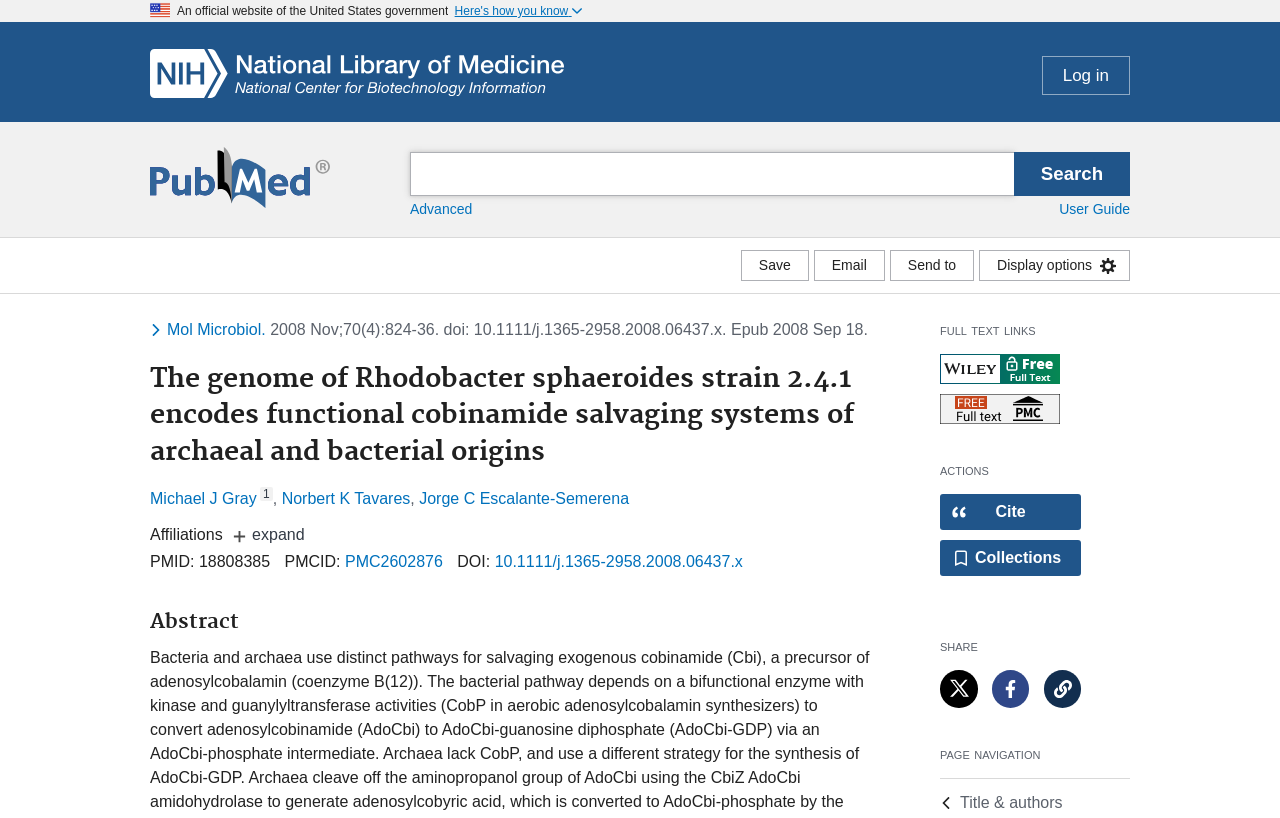Please mark the clickable region by giving the bounding box coordinates needed to complete this instruction: "Share article on Twitter".

[0.734, 0.819, 0.764, 0.865]